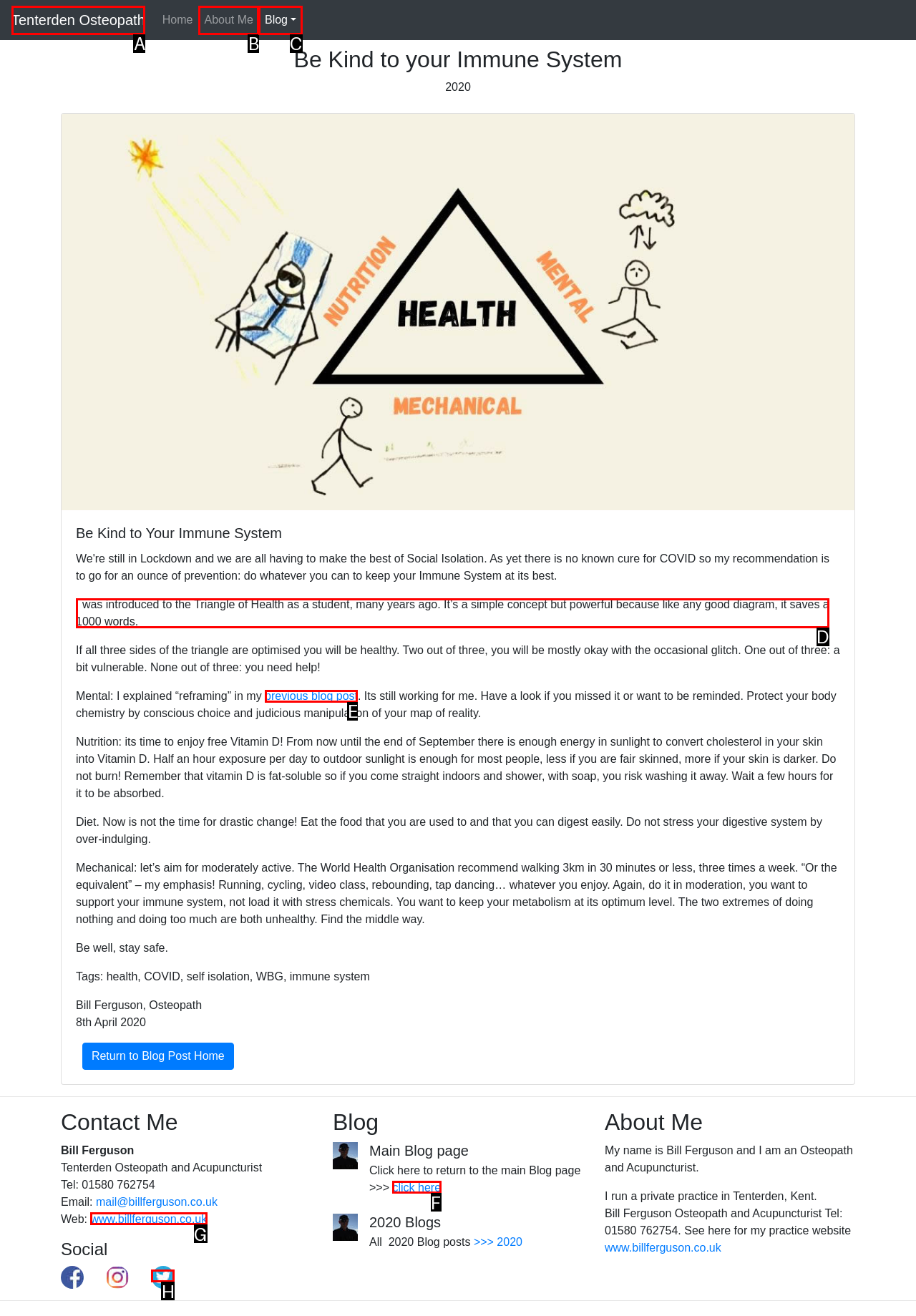Point out the specific HTML element to click to complete this task: Read the blog post about being kind to your immune system Reply with the letter of the chosen option.

D